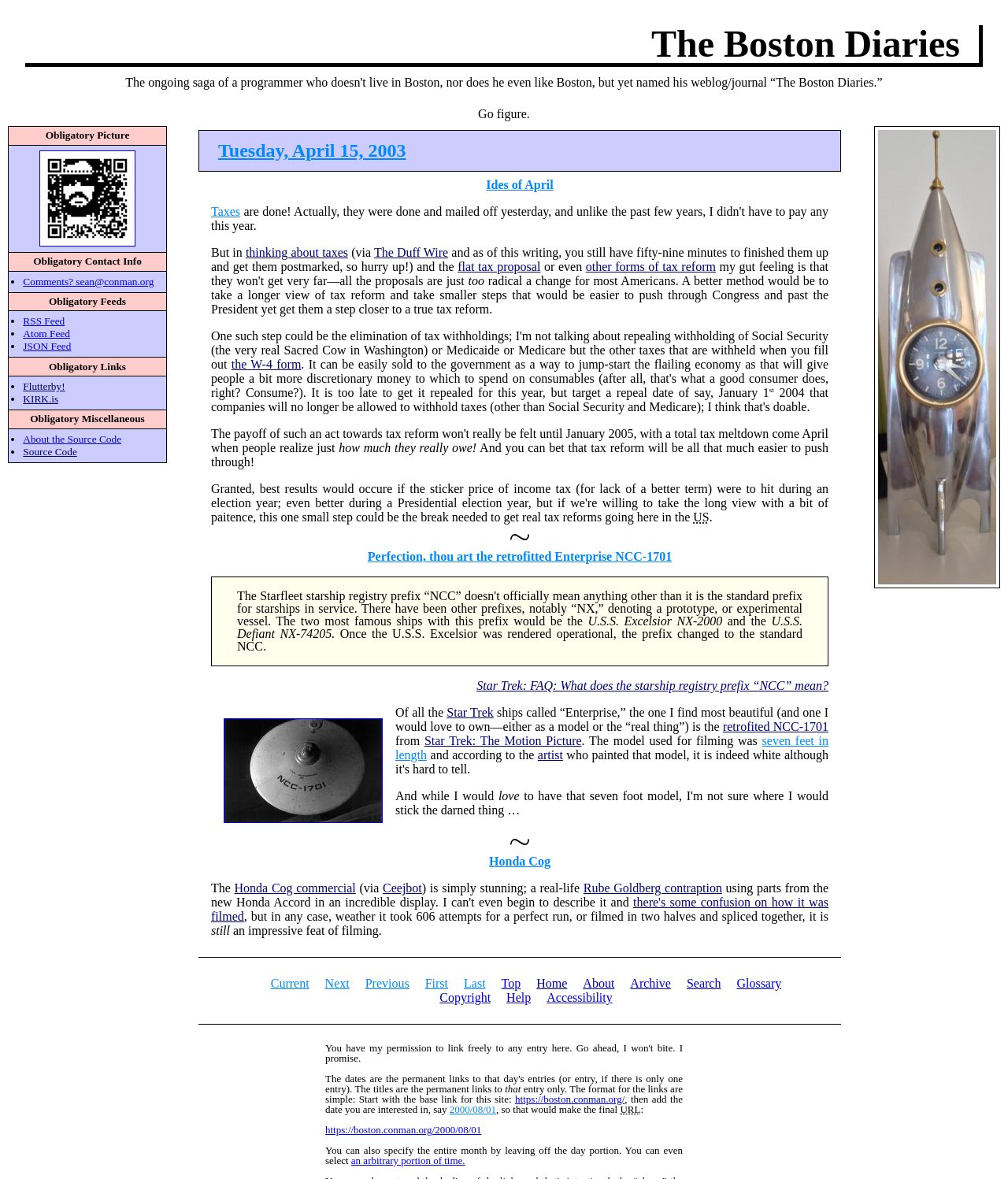Illustrate the webpage with a detailed description.

The webpage is a personal blog, titled "The Boston Diaries - Captain Napalm". At the top, there is a heading with the title, followed by a short phrase "Go figure." Below this, there are several headings and links, including "Tuesday, April 15, 2003", "Ides of April", and "Taxes", which suggest that the blog may be discussing personal and financial topics.

The main content of the page is divided into several sections, each with its own heading. The first section discusses taxes, with links to related topics such as the "flat tax proposal" and "other forms of tax reform". The text also mentions the W-4 form and the importance of taking a longer view of tax reform.

The next section is about Star Trek, with a heading "Perfection, thou art the retrofitted Enterprise NCC-1701". This section includes a link to a FAQ about the starship registry prefix "NCC" and a quote about the USS Excelsior and USS Defiant. There is also an image, likely of the Starship Enterprise.

The following section discusses the Honda Cog commercial, which is described as "simply stunning" and a "real-life Rube Goldberg contraption". There is a link to the commercial and a mention of the filming process.

At the bottom of the page, there are several links to navigate the blog, including "Current", "Next", "Previous", "First", and "Last". There are also links to other sections of the blog, such as "About", "Archive", "Search", and "Glossary".

On the right side of the page, there is an image, and above it, a heading "Obligatory Picture". Below the image, there is a heading "Obligatory Contact Info" with a list of contact information, including an email address.

Overall, the webpage appears to be a personal blog with a mix of personal and pop culture topics, including taxes, Star Trek, and advertising.